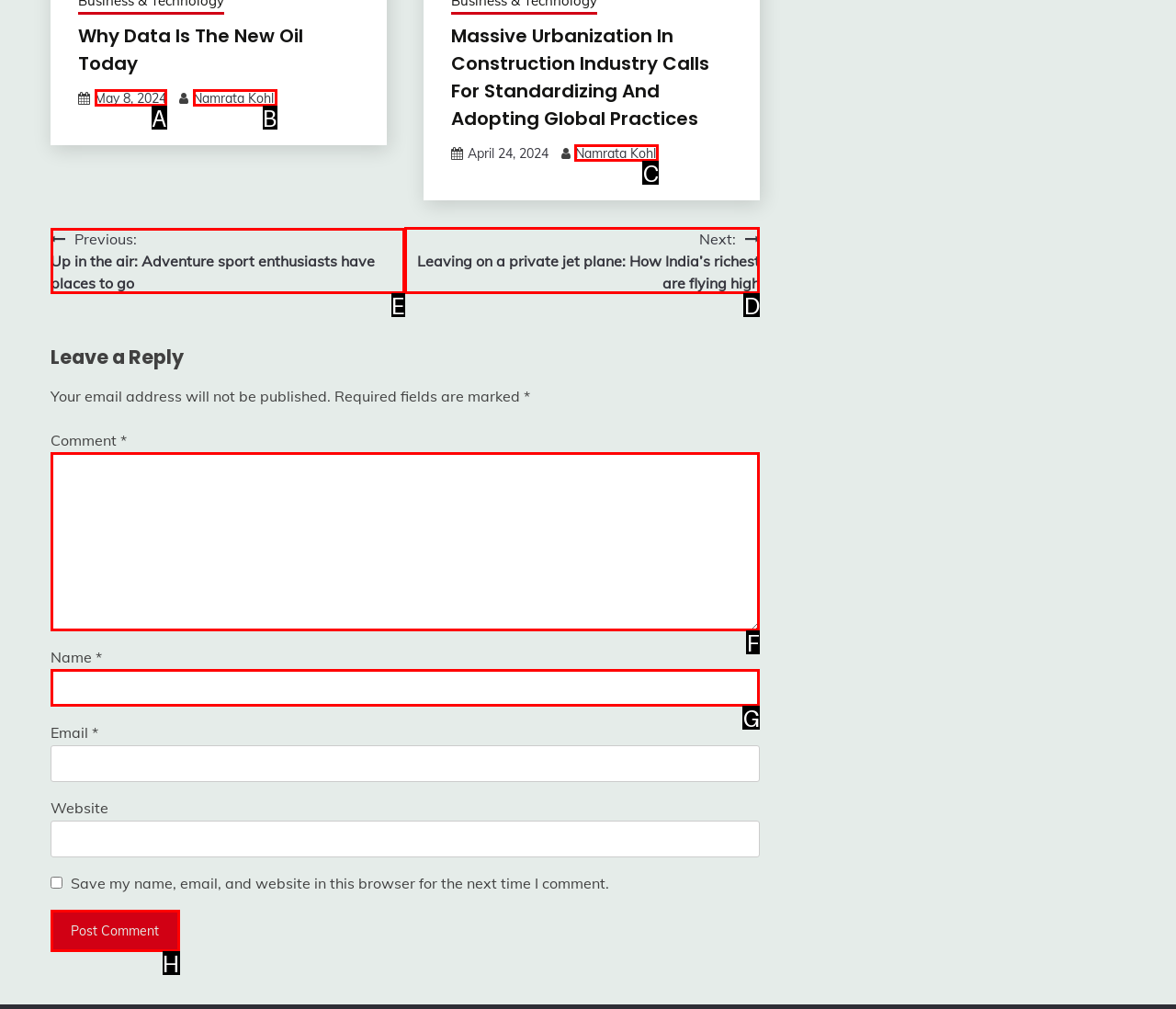Please indicate which HTML element to click in order to fulfill the following task: Click on the 'Sign up' button Respond with the letter of the chosen option.

None